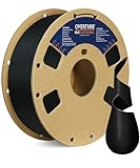Answer the question below with a single word or a brief phrase: 
Is the filament suitable for beginners?

Yes